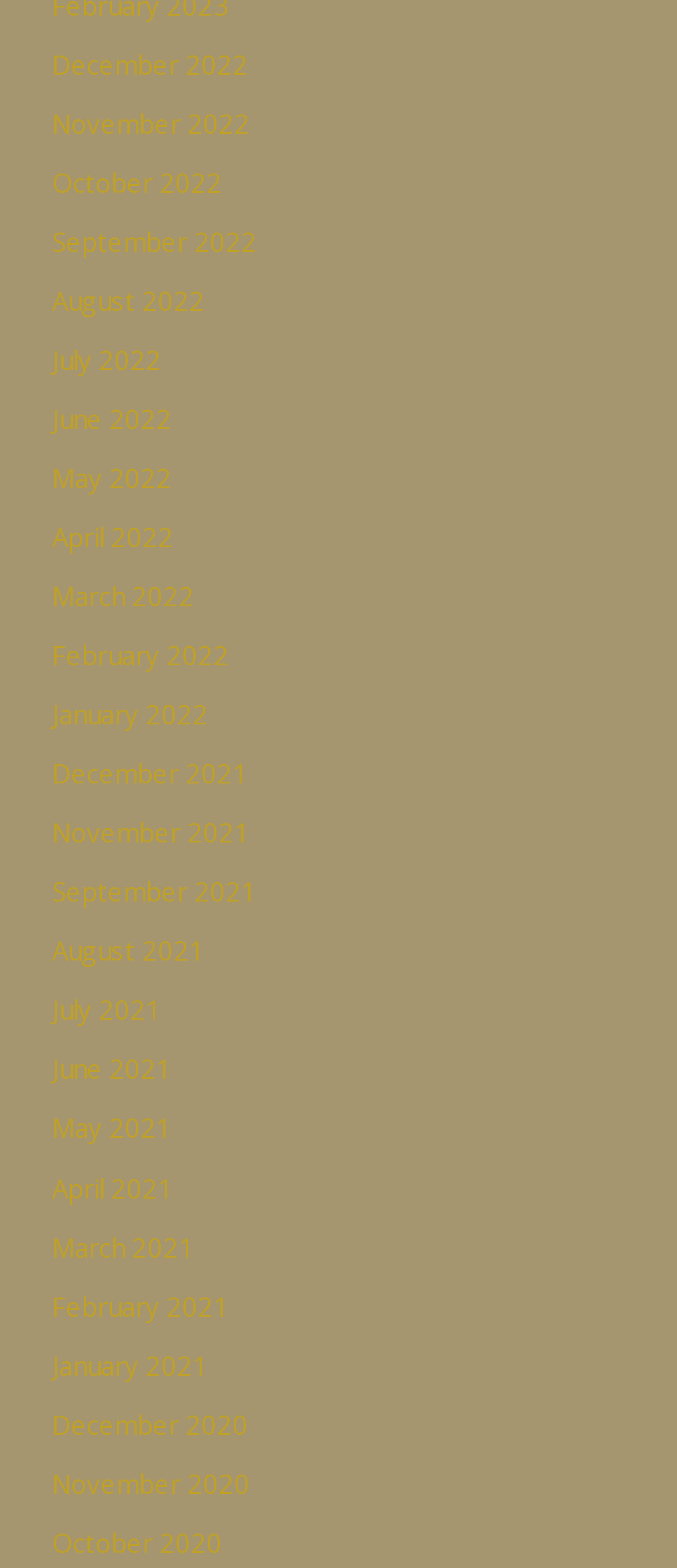Find the bounding box coordinates of the clickable region needed to perform the following instruction: "Check September 2022". The coordinates should be provided as four float numbers between 0 and 1, i.e., [left, top, right, bottom].

[0.077, 0.143, 0.379, 0.165]